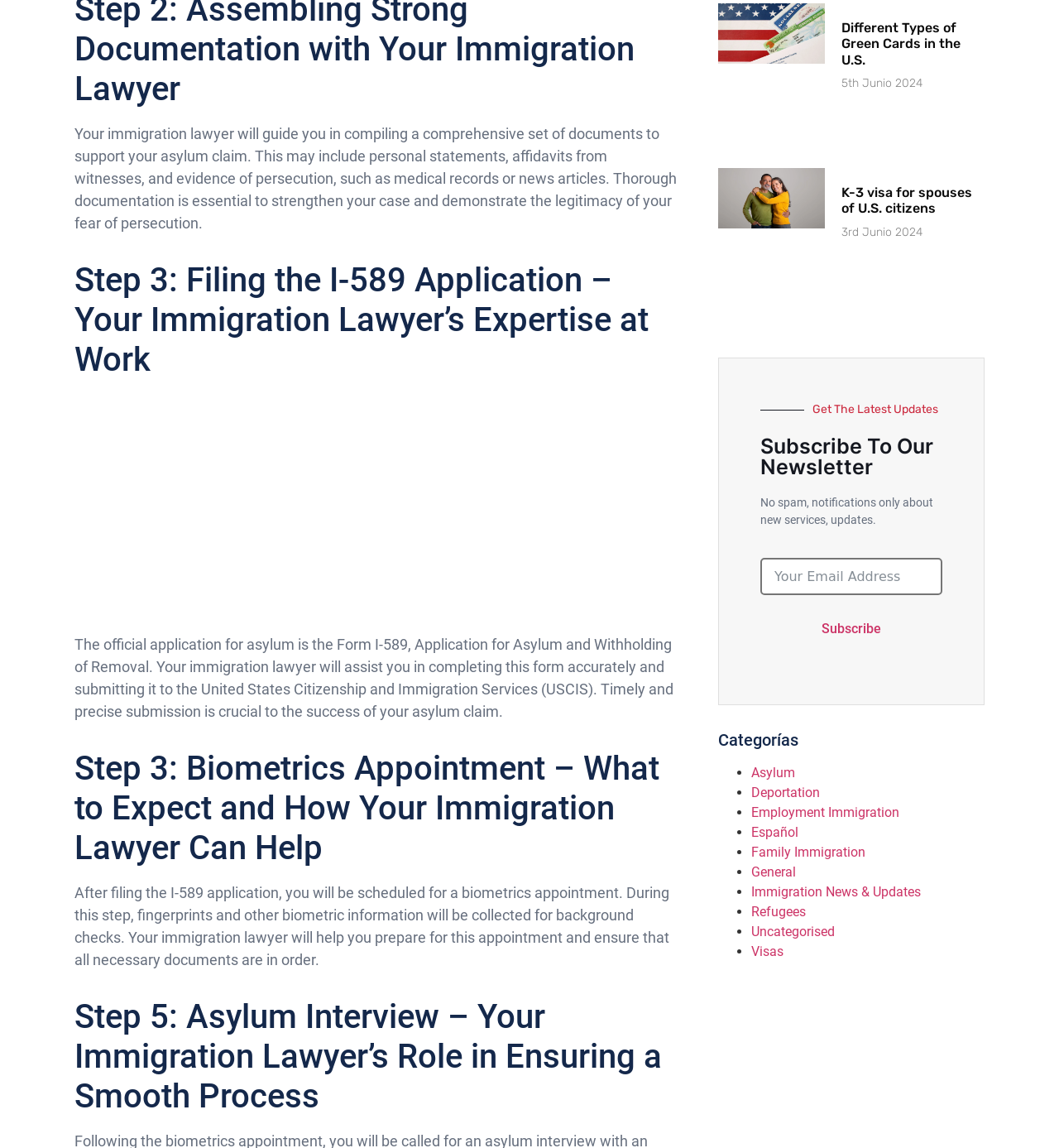What is the call-to-action for the newsletter subscription?
Provide a short answer using one word or a brief phrase based on the image.

Subscribe